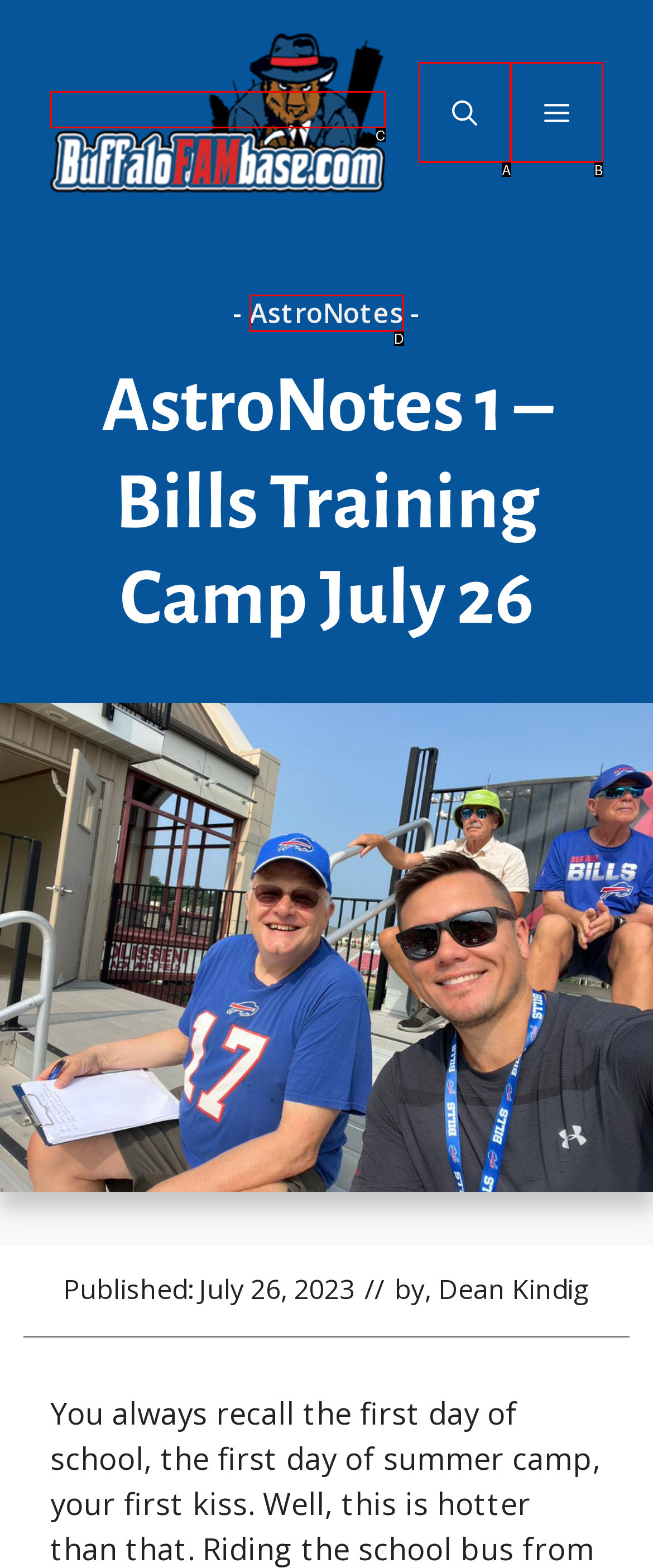Select the HTML element that matches the description: AstroNotes
Respond with the letter of the correct choice from the given options directly.

D